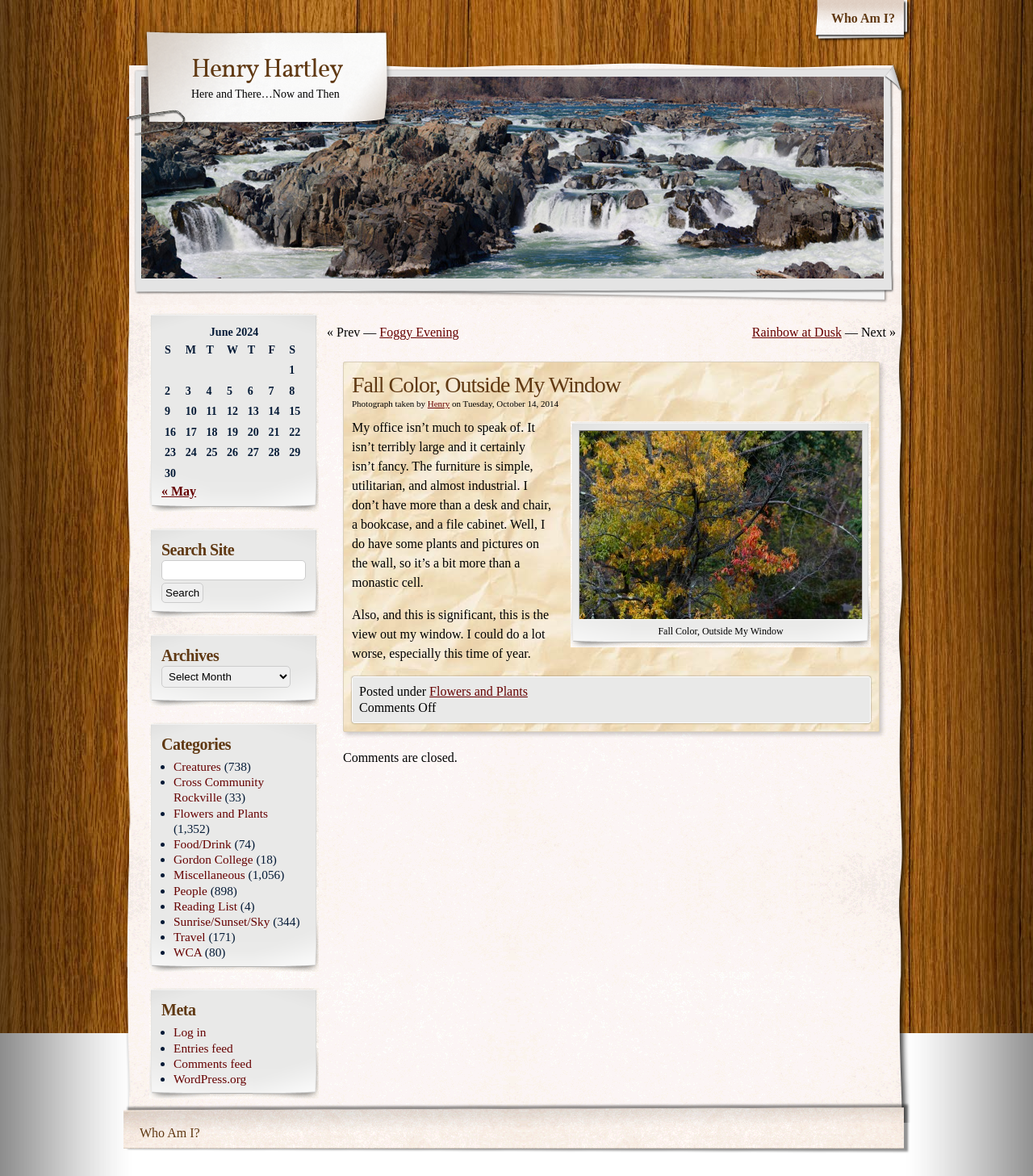Please find the main title text of this webpage.

Fall Color, Outside My Window